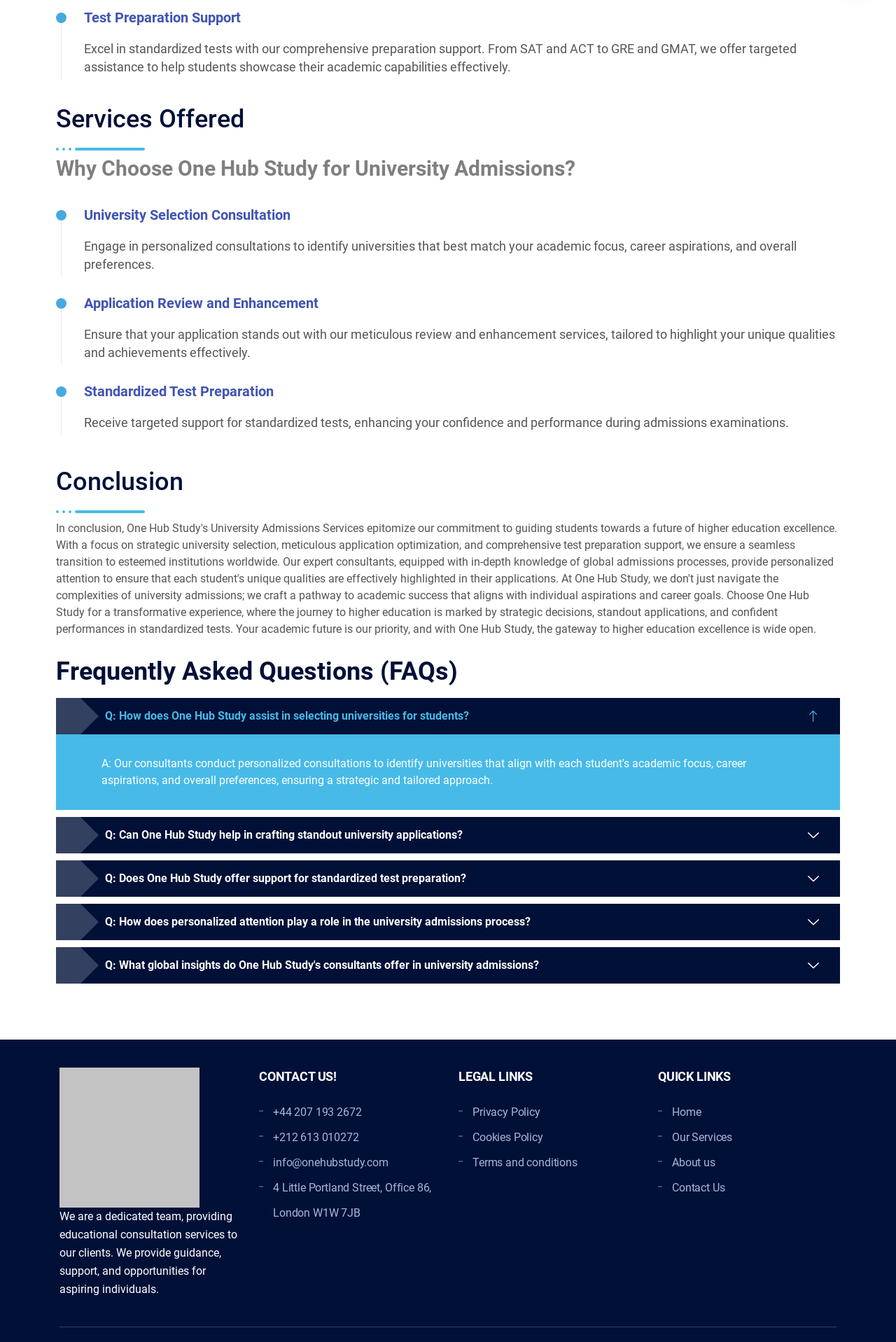Answer succinctly with a single word or phrase:
What is the contact information for One Hub Study?

Phone numbers, email, and address